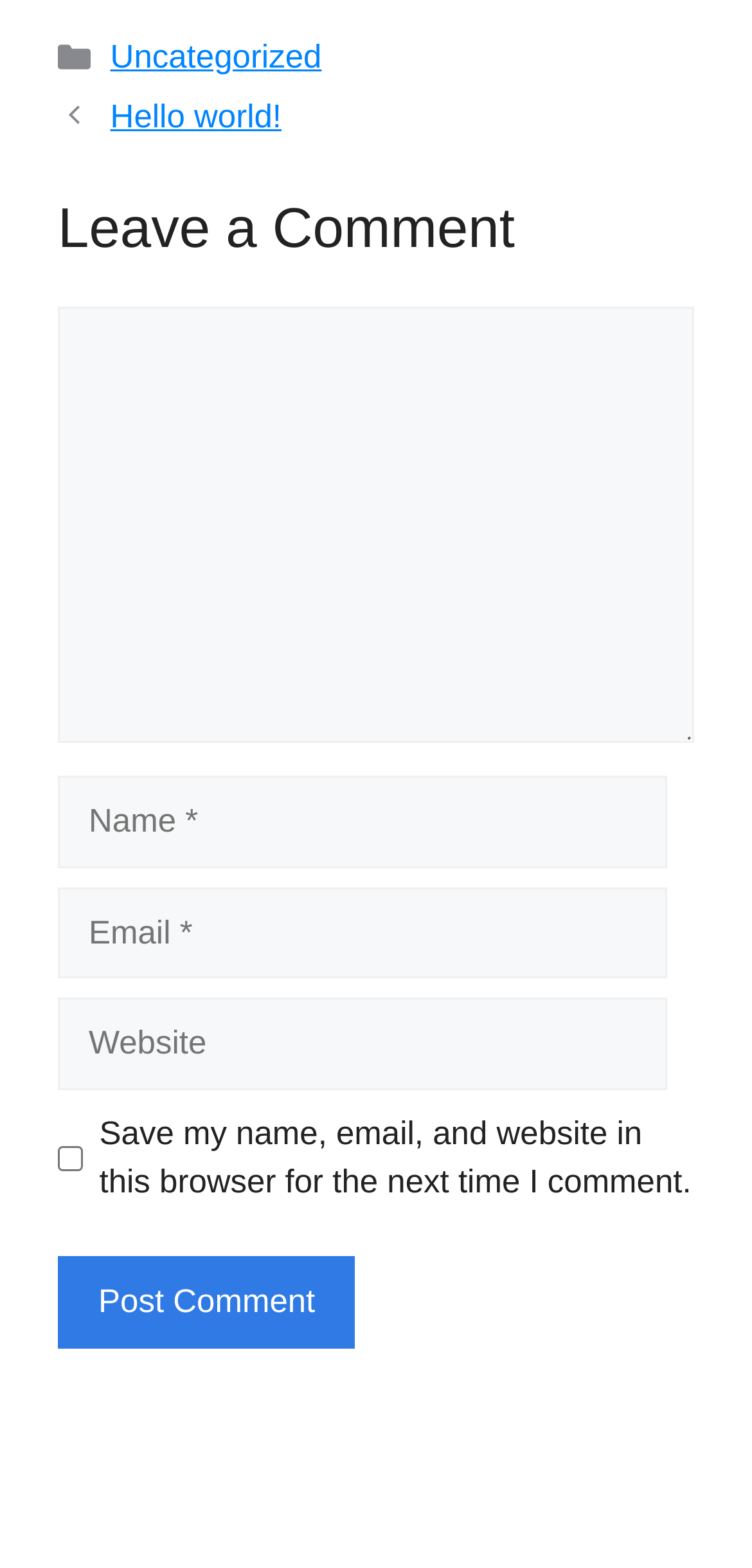Provide a one-word or short-phrase answer to the question:
What is the button at the bottom for?

Post Comment